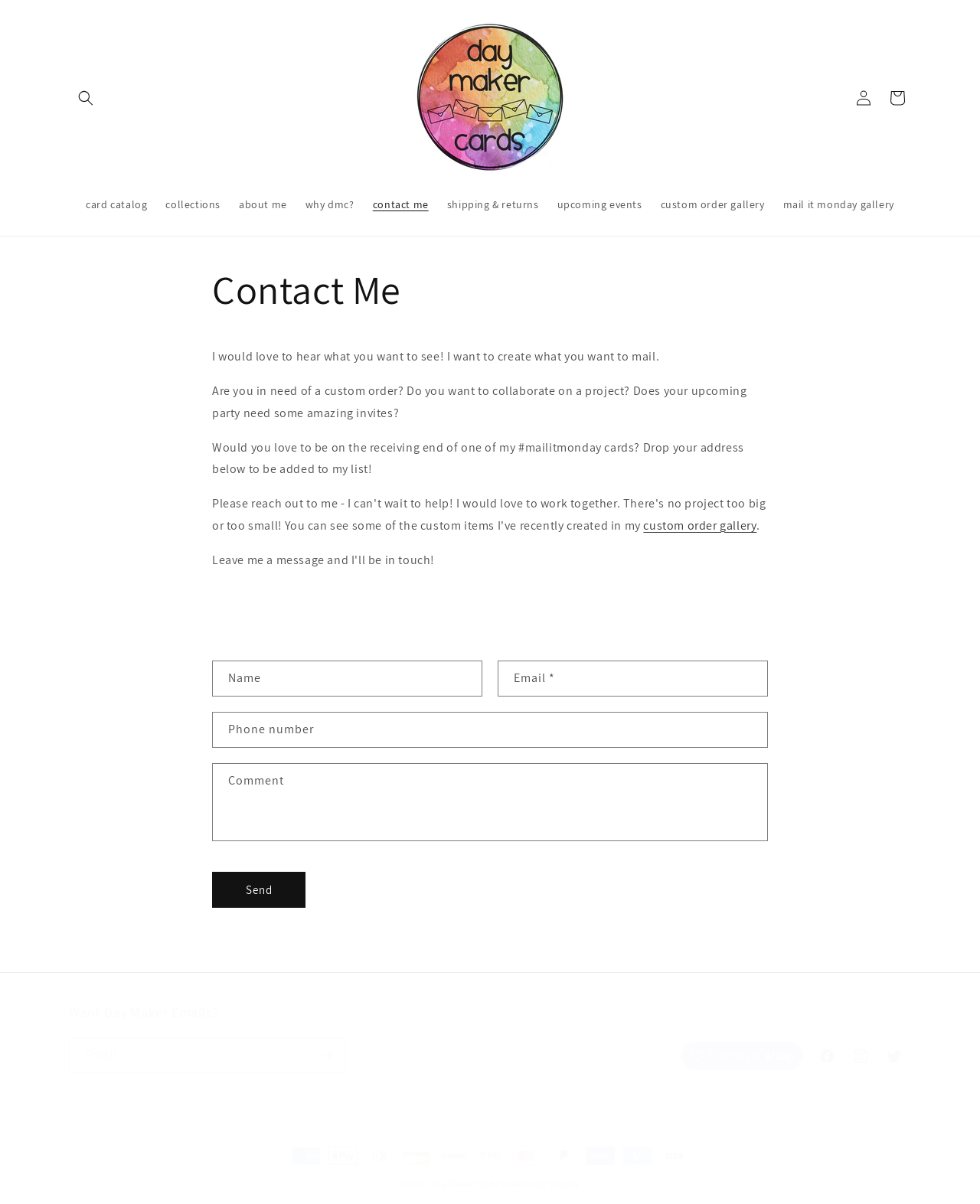Identify the bounding box coordinates necessary to click and complete the given instruction: "Click the 'Send' button".

[0.216, 0.724, 0.312, 0.754]